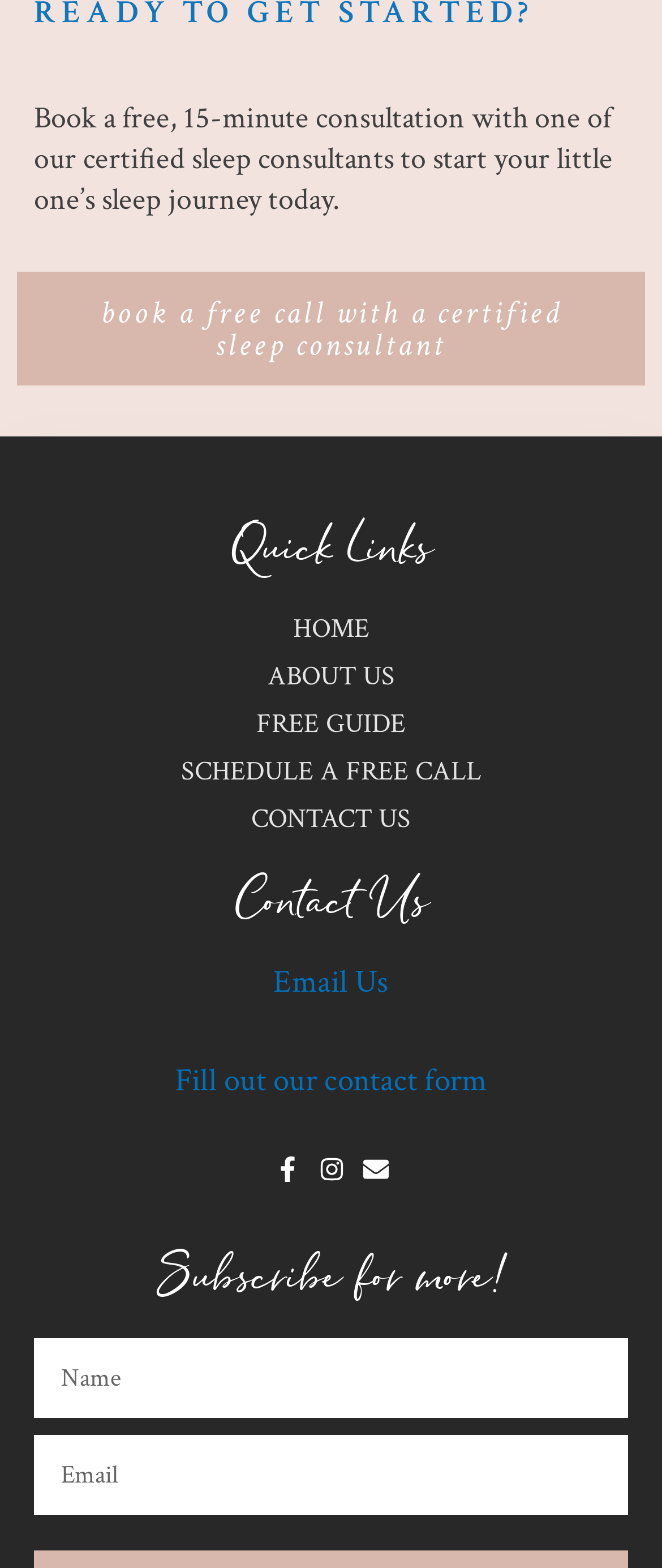Please determine the bounding box coordinates of the element to click in order to execute the following instruction: "Enter Email". The coordinates should be four float numbers between 0 and 1, specified as [left, top, right, bottom].

[0.051, 0.915, 0.949, 0.966]